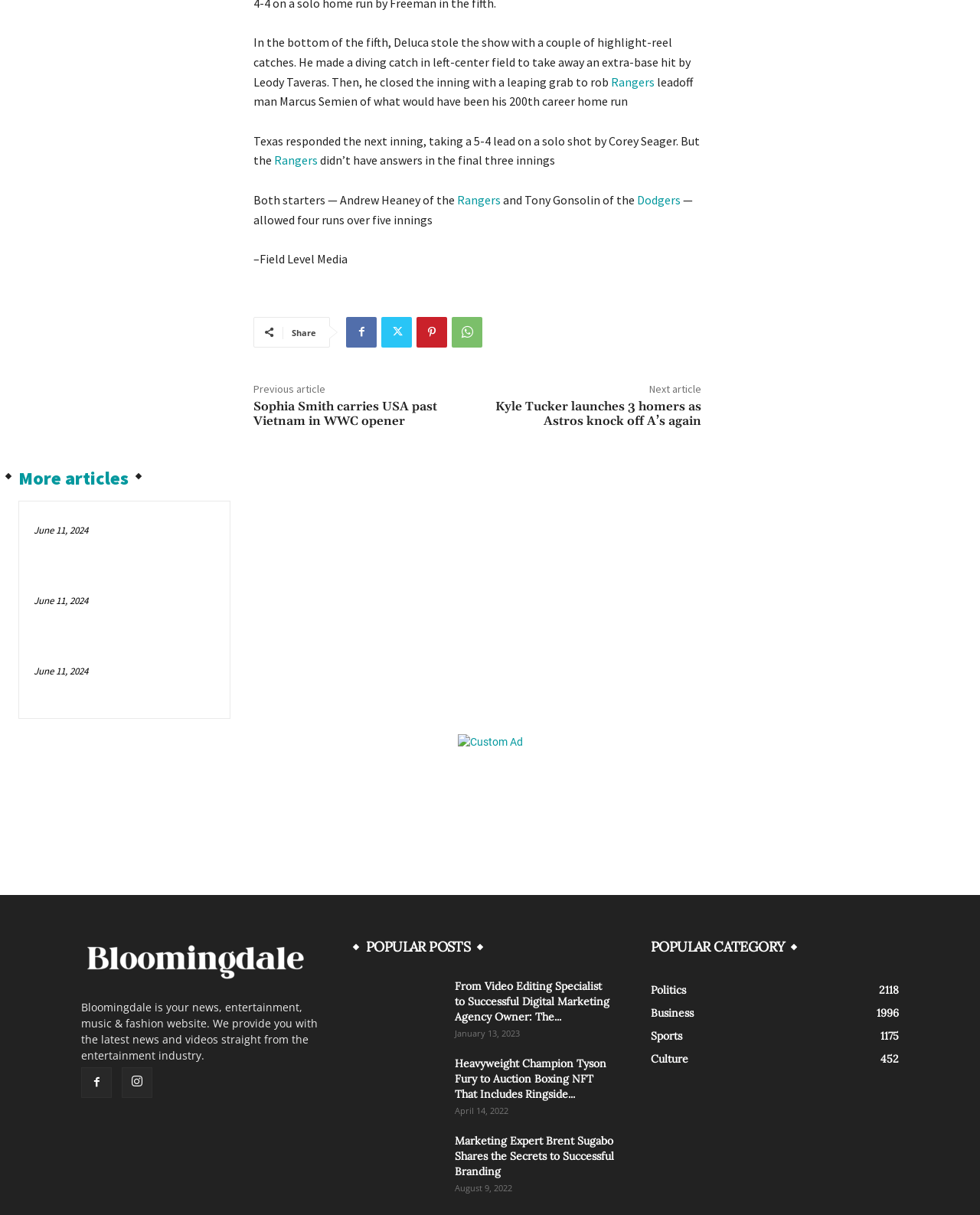Extract the bounding box coordinates for the HTML element that matches this description: "parent_node: We support Local Bookshops". The coordinates should be four float numbers between 0 and 1, i.e., [left, top, right, bottom].

None